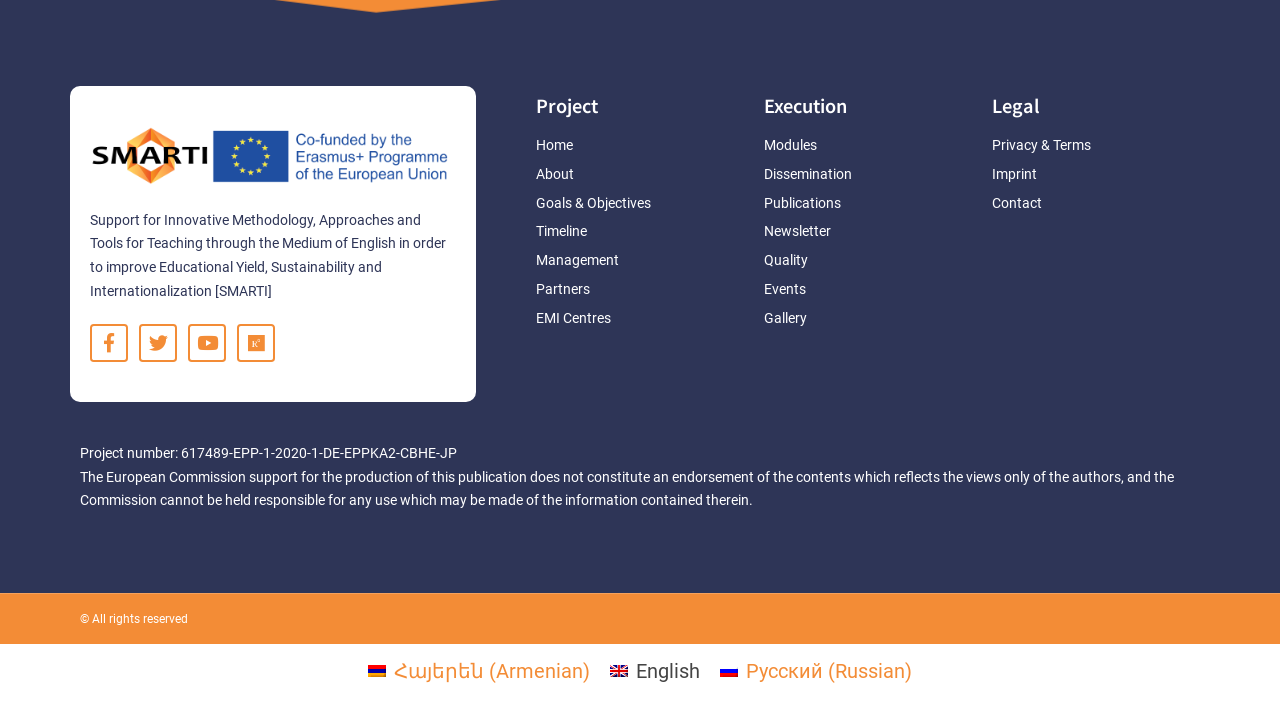What is the project number?
Please craft a detailed and exhaustive response to the question.

The project number can be found in the StaticText element with the text 'Project number: 617489-EPP-1-2020-1-DE-EPPKA2-CBHE-JP'.